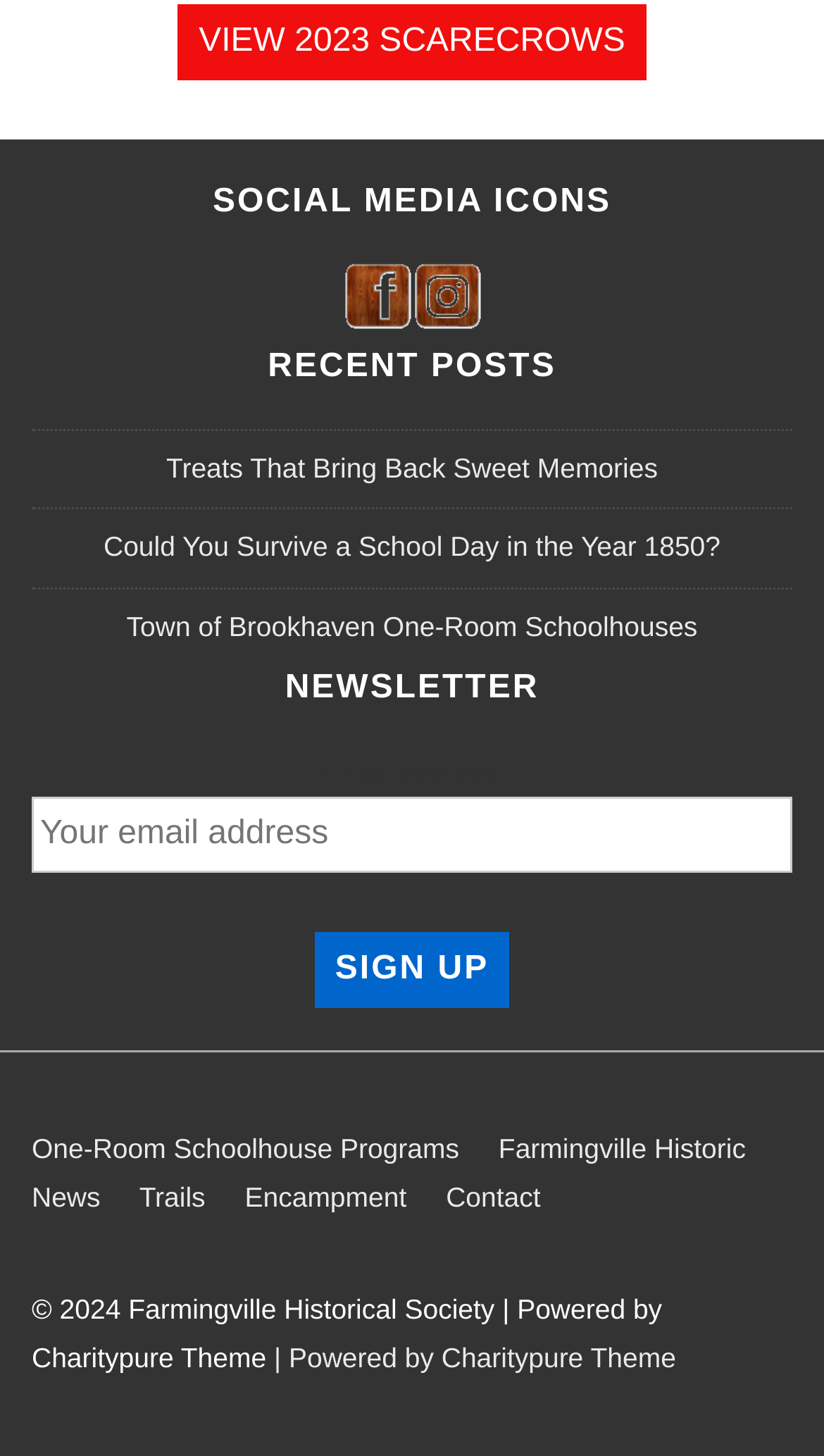Provide the bounding box coordinates of the section that needs to be clicked to accomplish the following instruction: "Visit us on Facebook."

[0.415, 0.209, 0.5, 0.231]